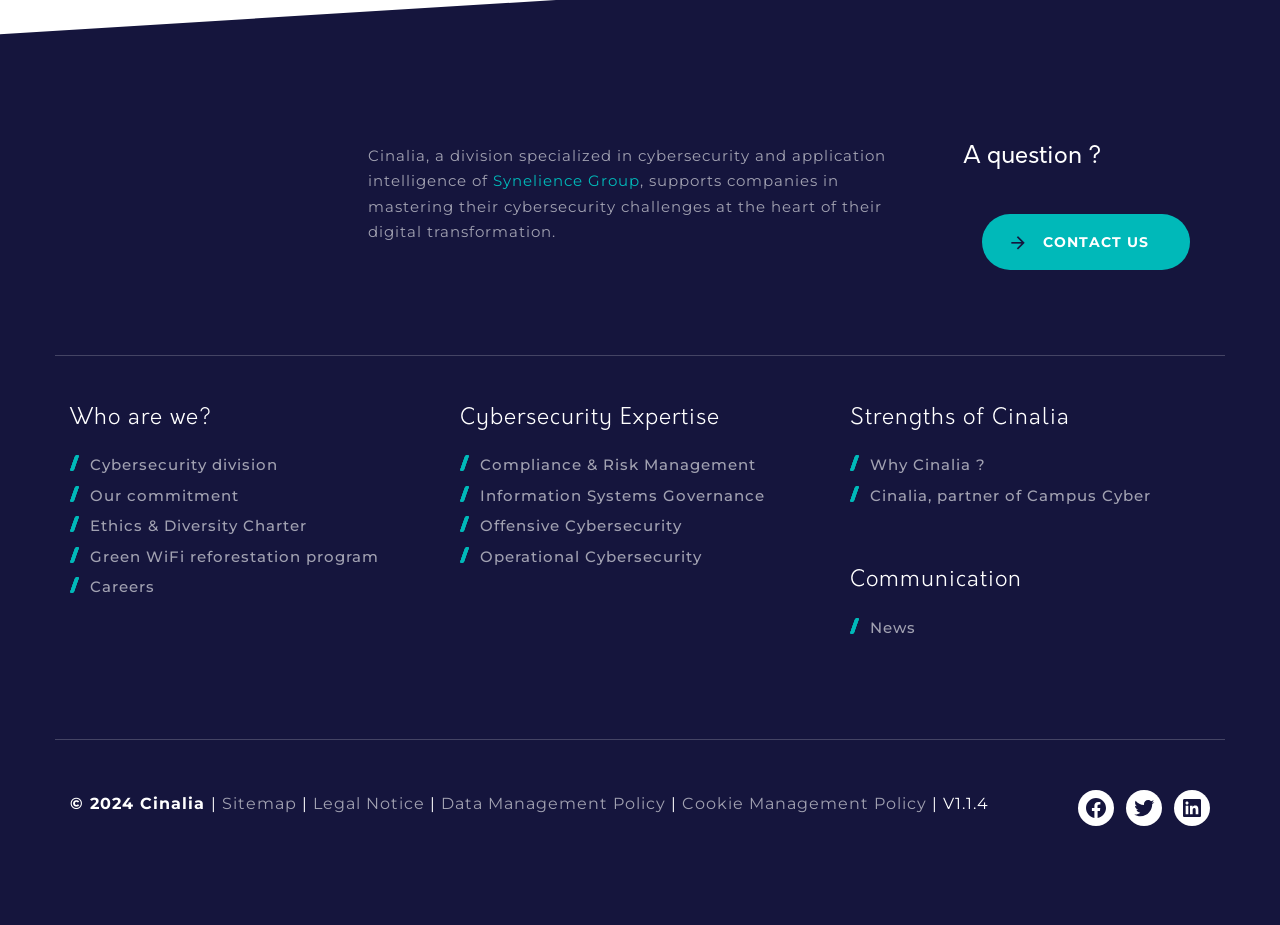Identify the bounding box for the described UI element: "Compliance & Risk Management".

[0.359, 0.489, 0.641, 0.517]